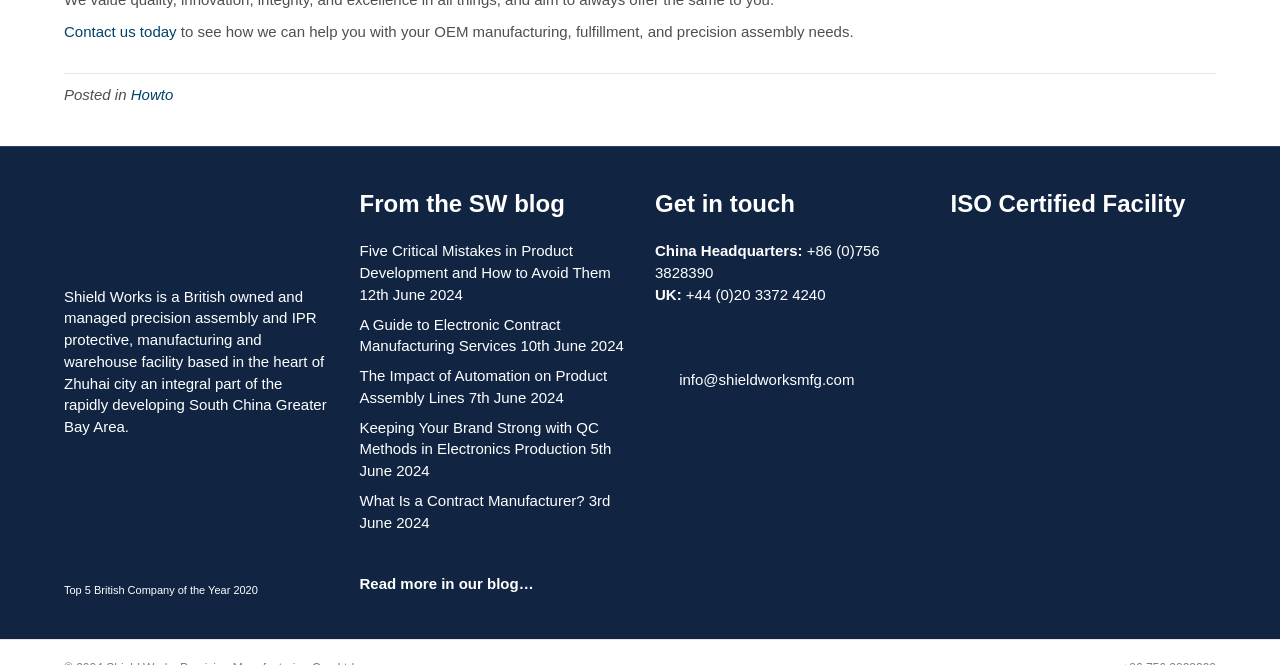Please provide the bounding box coordinates for the element that needs to be clicked to perform the following instruction: "Get in touch with the China Headquarters". The coordinates should be given as four float numbers between 0 and 1, i.e., [left, top, right, bottom].

[0.512, 0.364, 0.627, 0.39]